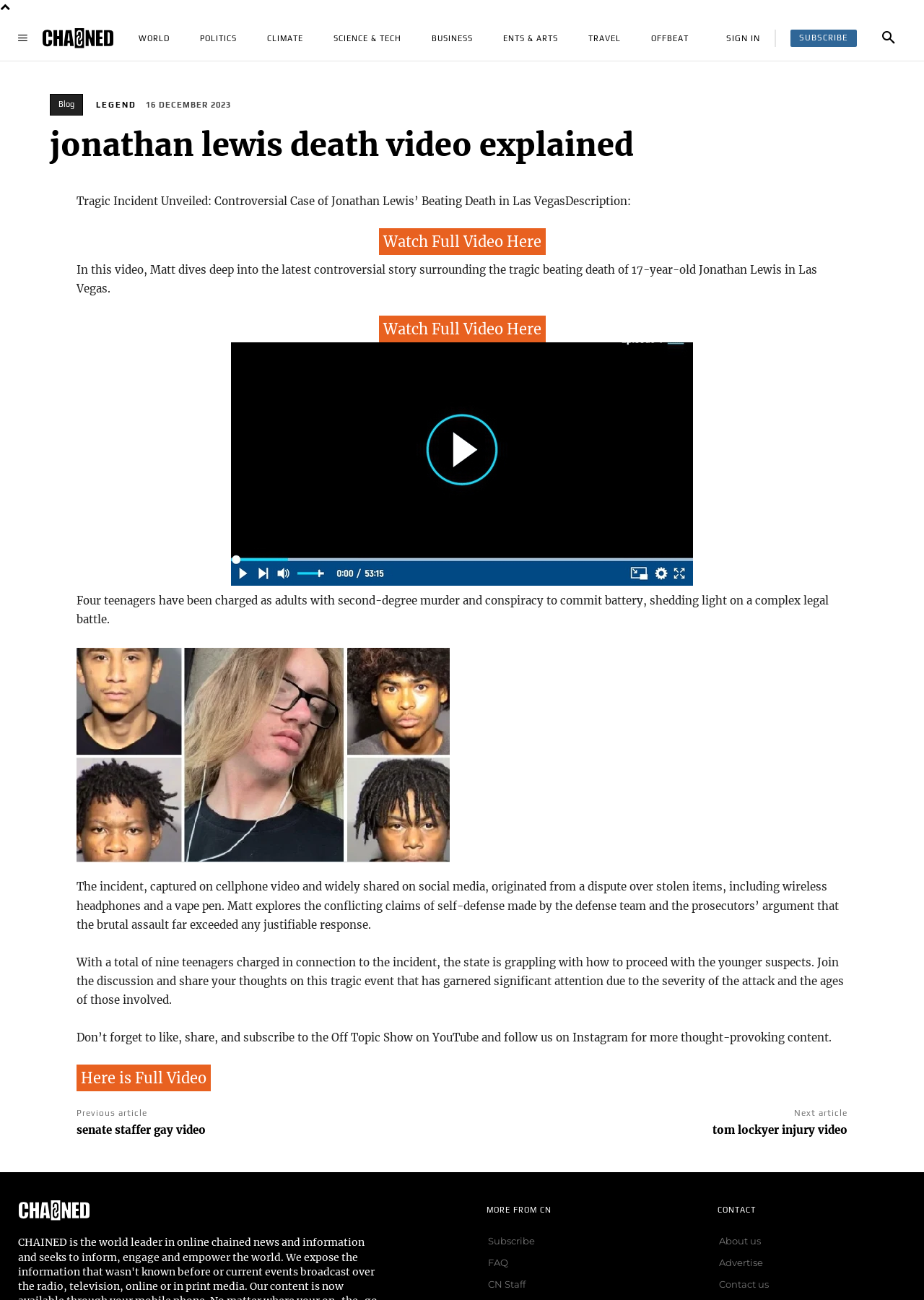How many teenagers are charged in connection to the incident?
Analyze the screenshot and provide a detailed answer to the question.

According to the article, a total of nine teenagers are charged in connection to the incident, with four of them being charged as adults with second-degree murder and conspiracy to commit battery.